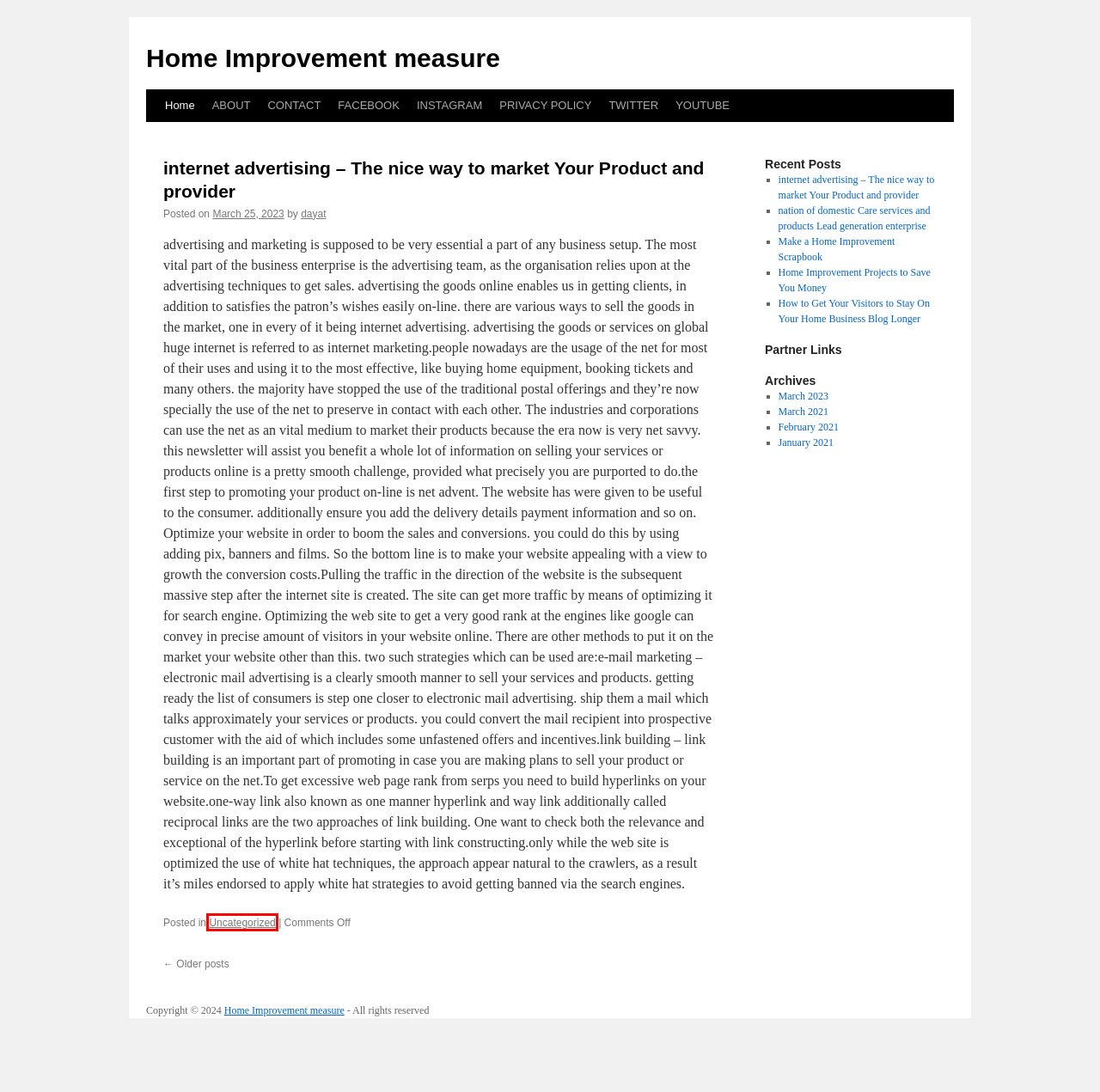Observe the provided screenshot of a webpage with a red bounding box around a specific UI element. Choose the webpage description that best fits the new webpage after you click on the highlighted element. These are your options:
A. nation of domestic Care services and products Lead generation enterprise | Home Improvement measure
B. Home Improvement measure | Page 2
C. TWITTER | Home Improvement measure
D. Home Improvement Projects to Save You Money | Home Improvement measure
E. INSTAGRAM | Home Improvement measure
F. Uncategorized | Home Improvement measure
G. YOUTUBE | Home Improvement measure
H. FACEBOOK | Home Improvement measure

F